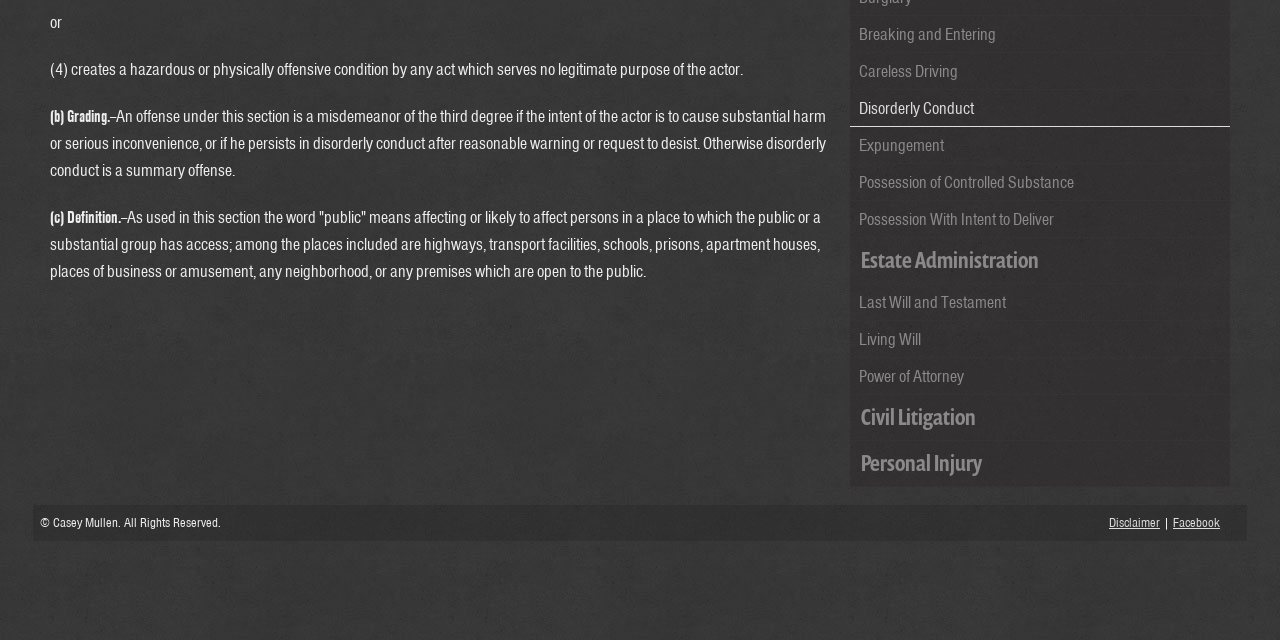Using the element description Close this module, predict the bounding box coordinates for the UI element. Provide the coordinates in (top-left x, top-left y, bottom-right x, bottom-right y) format with values ranging from 0 to 1.

None